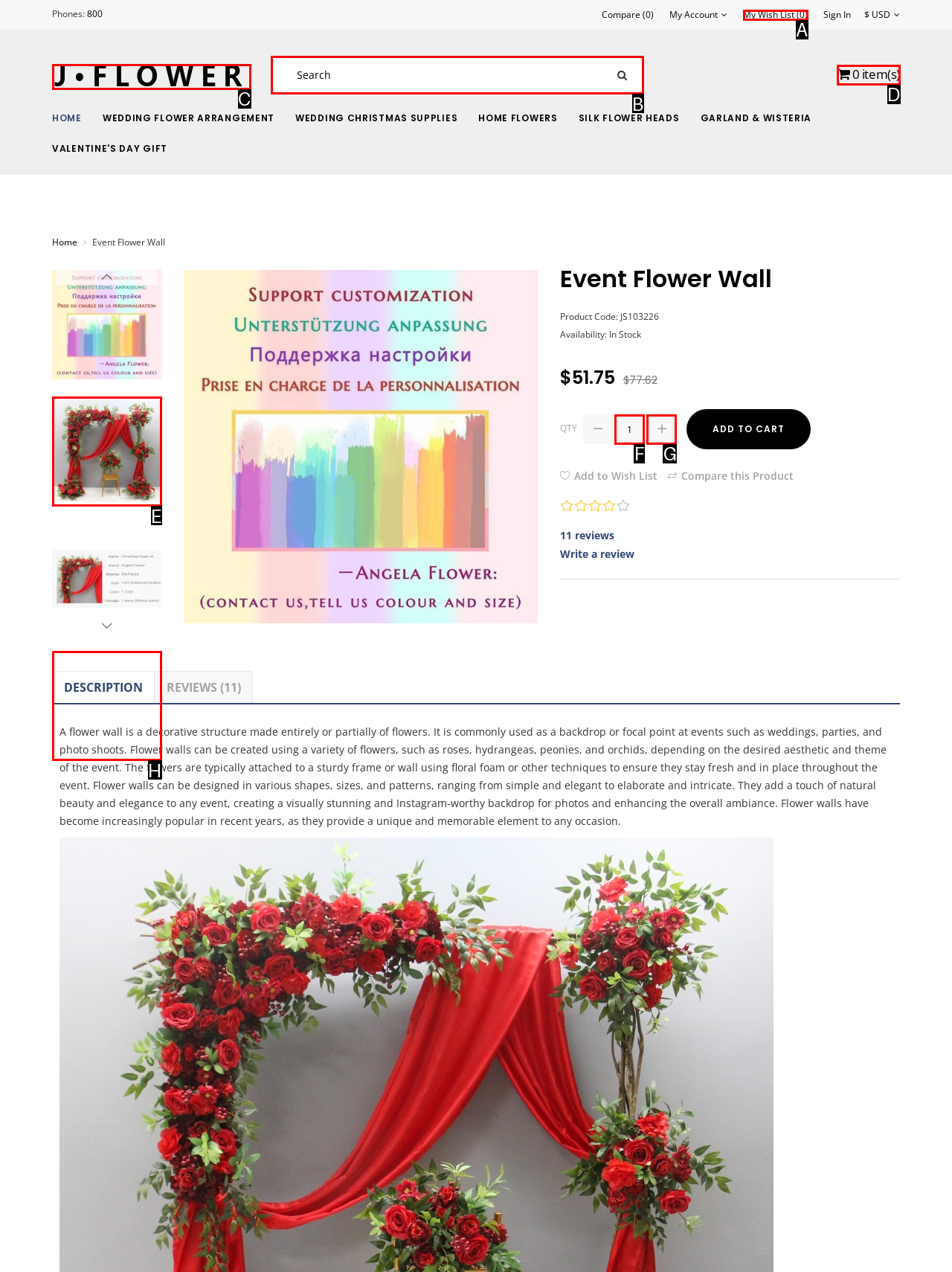Tell me which element should be clicked to achieve the following objective: Search for products
Reply with the letter of the correct option from the displayed choices.

B